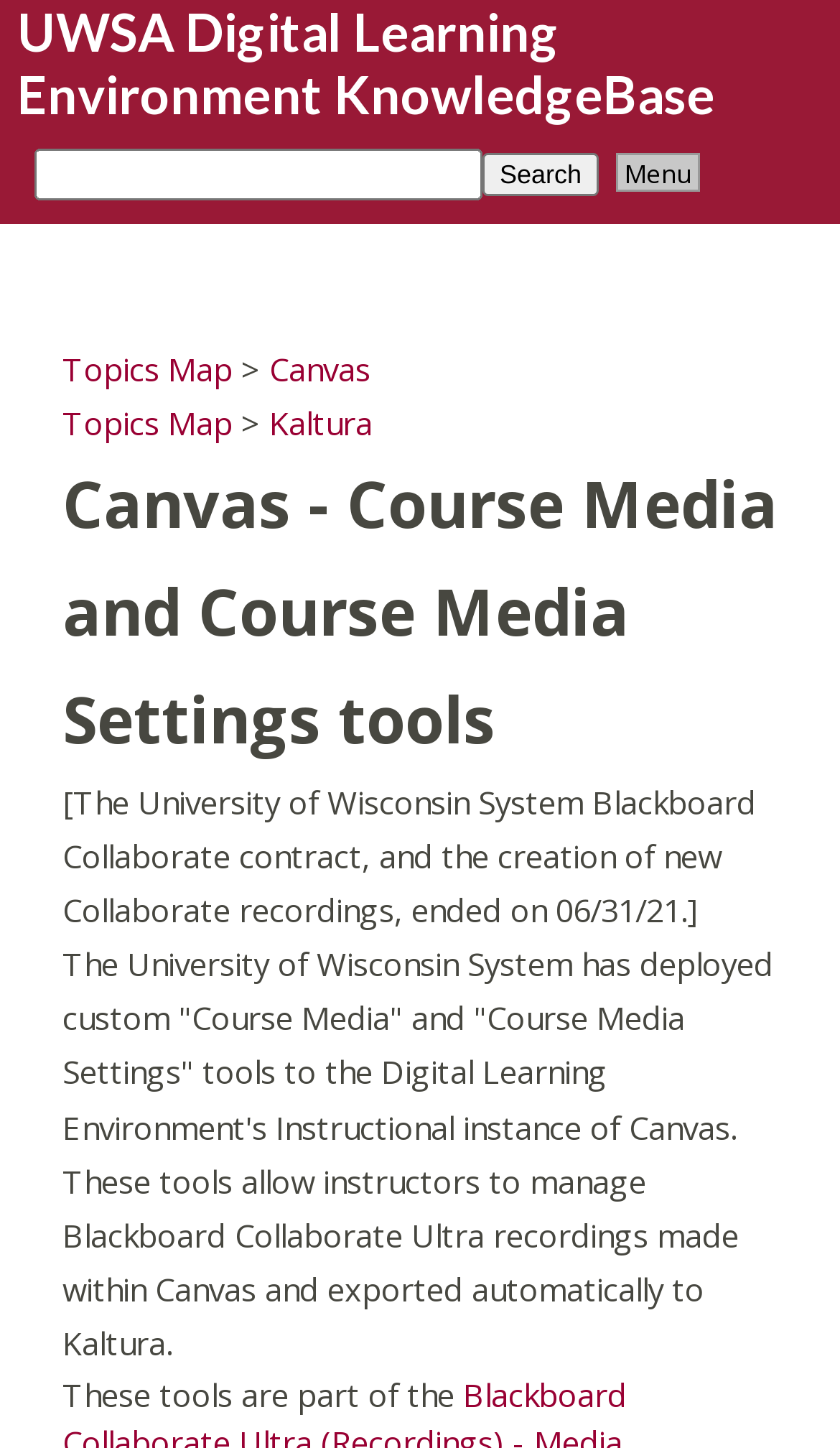What is the purpose of the 'Course Media' tool?
By examining the image, provide a one-word or phrase answer.

Manage Collaborate recordings